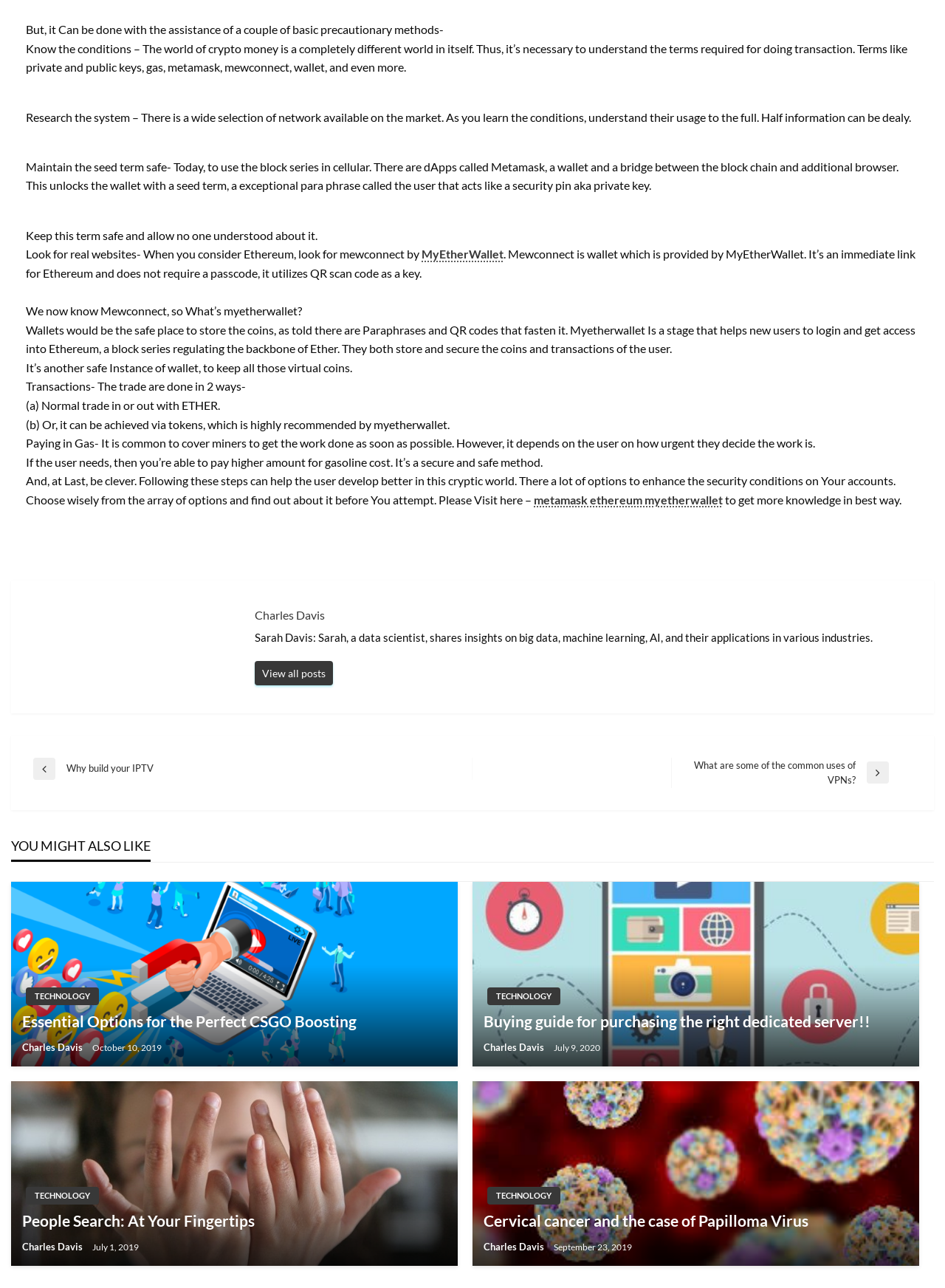Predict the bounding box for the UI component with the following description: "Charles Davis".

[0.023, 0.809, 0.09, 0.818]